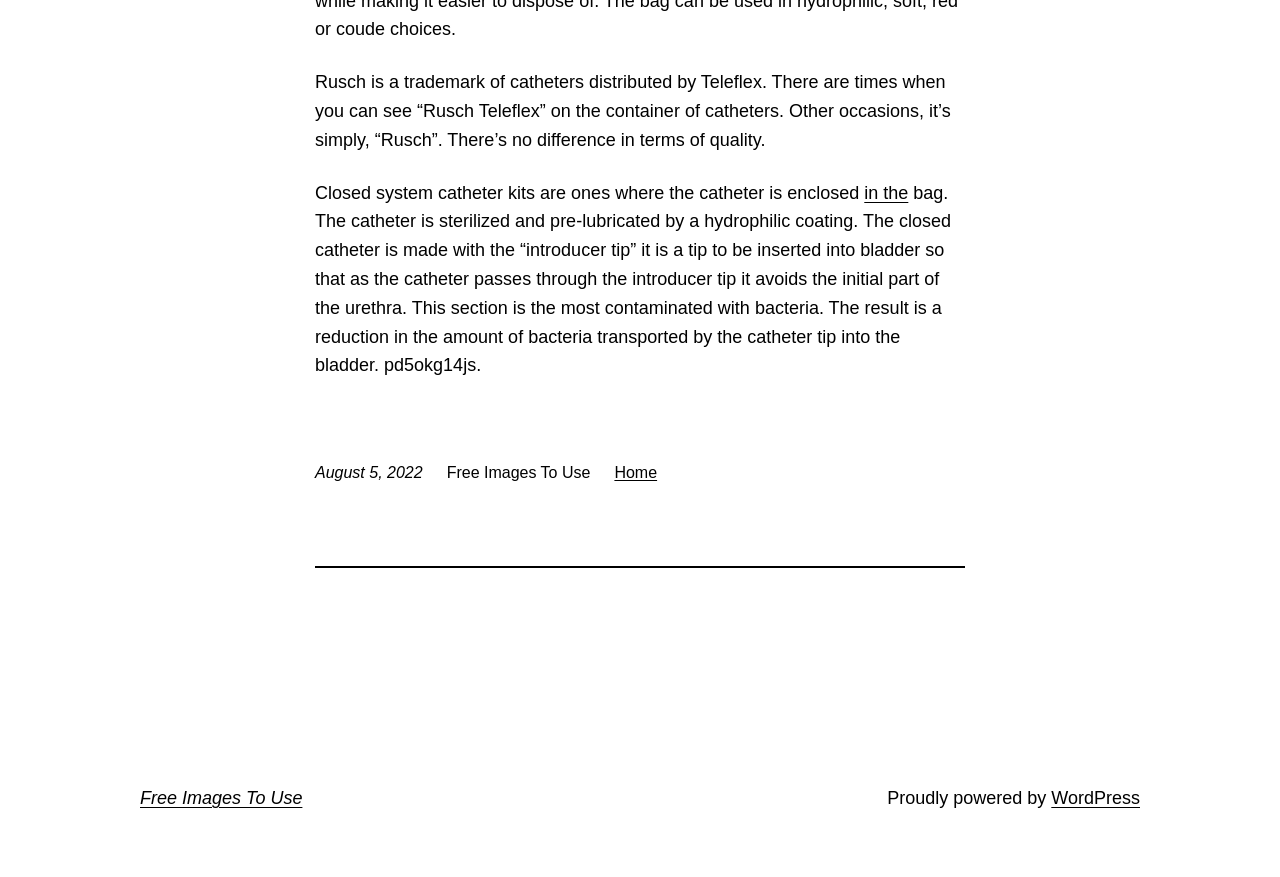Find the bounding box coordinates for the UI element that matches this description: "in the".

[0.675, 0.208, 0.71, 0.231]